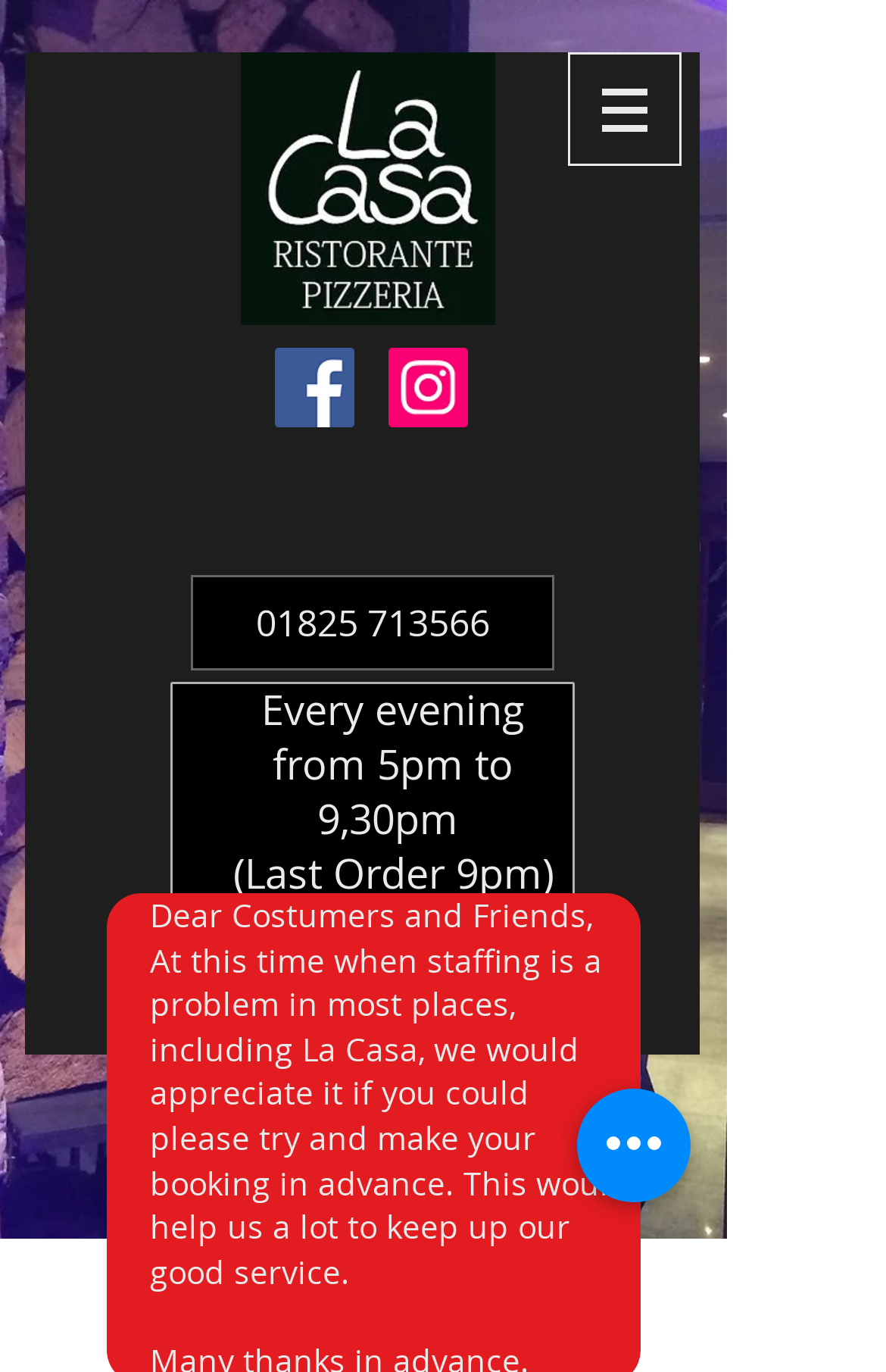Locate the bounding box coordinates for the element described below: "aria-label="Instagram"". The coordinates must be four float values between 0 and 1, formatted as [left, top, right, bottom].

[0.438, 0.253, 0.528, 0.311]